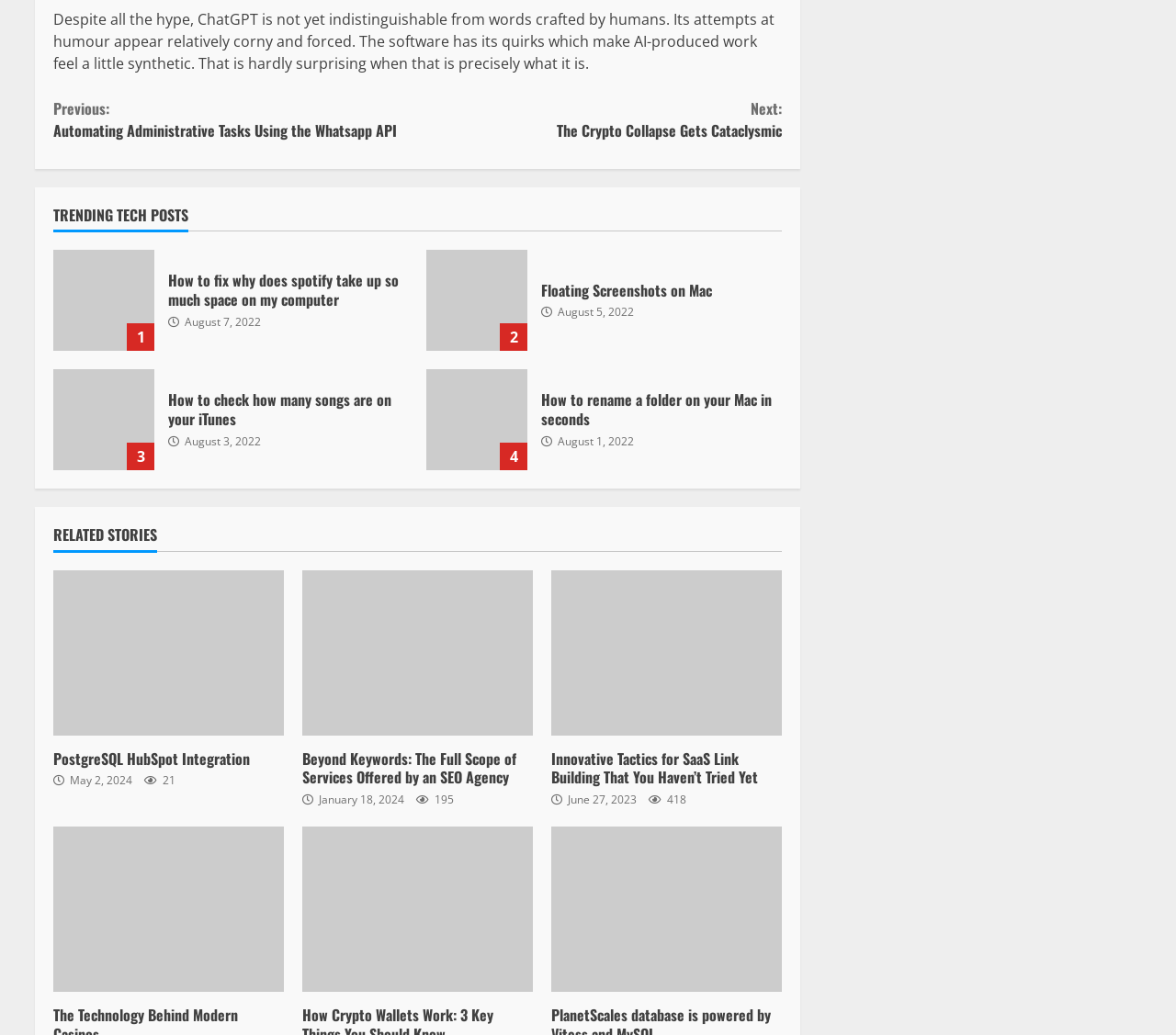Show the bounding box coordinates of the element that should be clicked to complete the task: "Read the article 'How to fix why does spotify take up so much space on my computer'".

[0.045, 0.242, 0.131, 0.339]